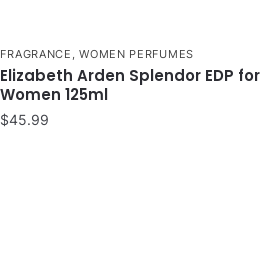Is the perfume priced above $40?
Provide a comprehensive and detailed answer to the question.

The price of the perfume is mentioned as $45.99, which is above $40, therefore the answer is yes.